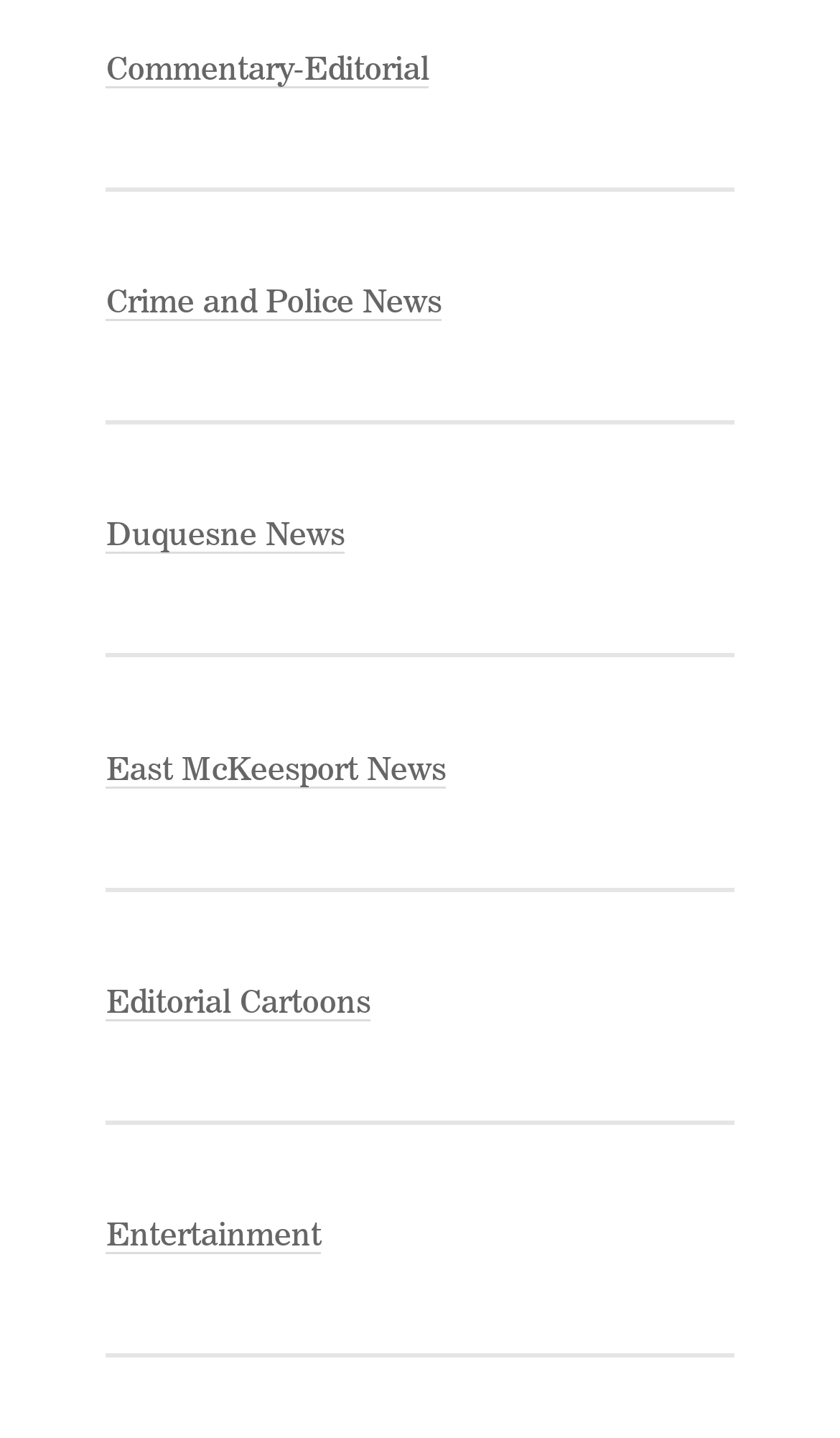Determine the bounding box coordinates for the UI element with the following description: "Editorial Cartoons". The coordinates should be four float numbers between 0 and 1, represented as [left, top, right, bottom].

[0.126, 0.688, 0.442, 0.71]